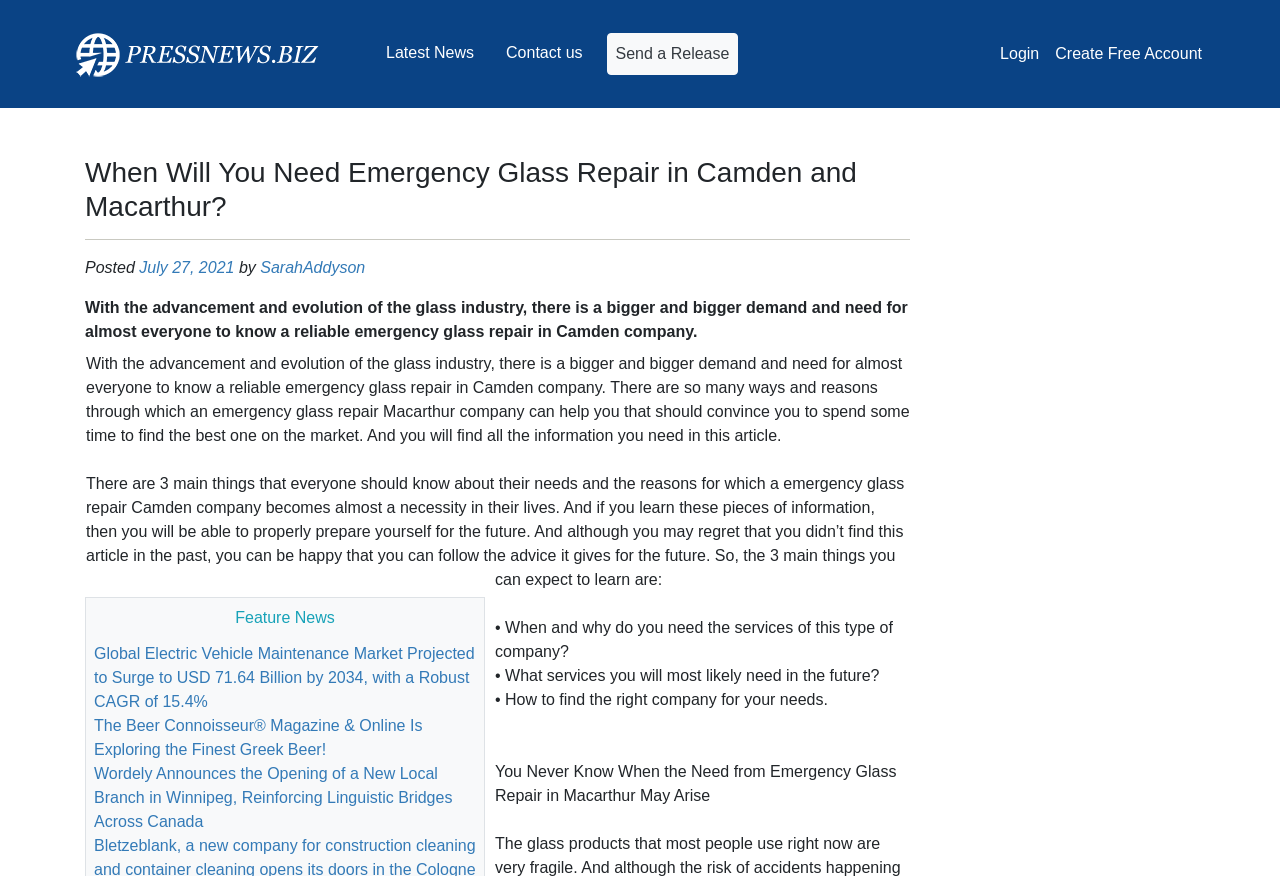Carefully observe the image and respond to the question with a detailed answer:
What is the main topic of this article?

The main topic of this article is emergency glass repair, specifically in Camden and Macarthur, as indicated by the heading and the content of the article.